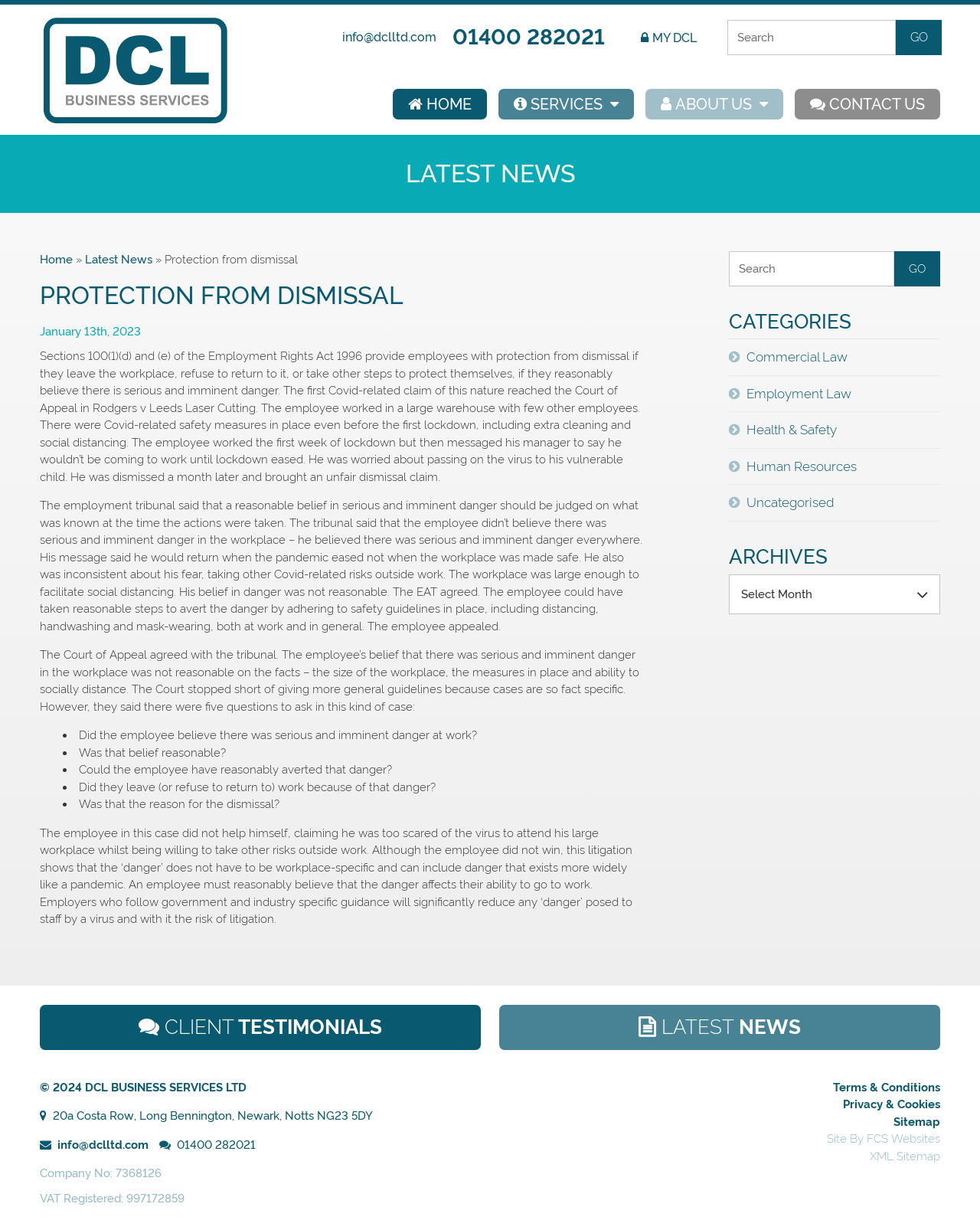Provide a one-word or short-phrase response to the question:
What is the topic of the article?

Protection from dismissal